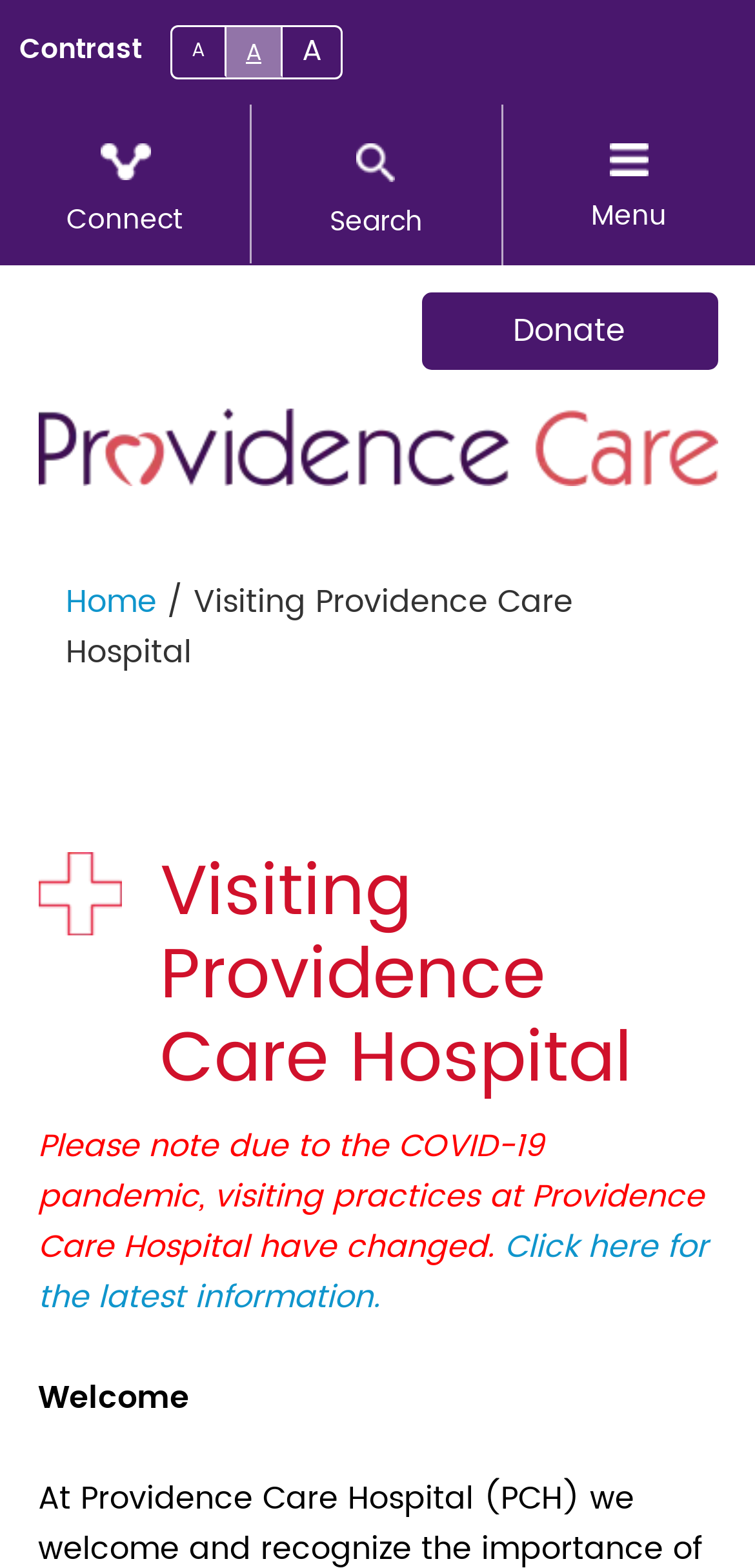Locate the bounding box for the described UI element: "BoomFlag". Ensure the coordinates are four float numbers between 0 and 1, formatted as [left, top, right, bottom].

None